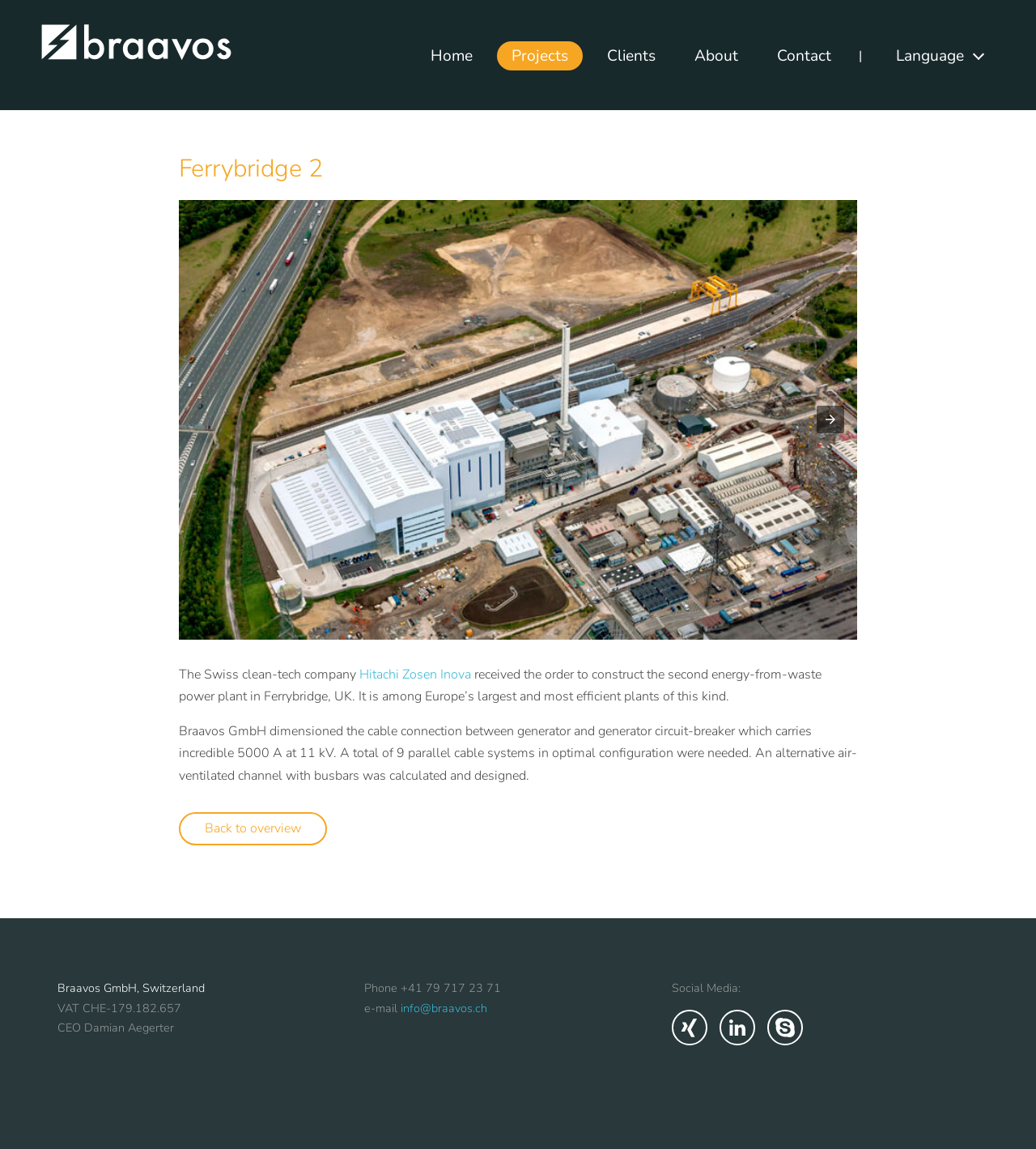Provide a thorough description of the webpage's content and layout.

The webpage appears to be a company's project page, specifically showcasing the Ferrybridge 2 project. At the top left corner, there is a logo image with a link to the homepage. Next to the logo, there is a navigation menu with links to "Home", "Projects", "Clients", "About", and "Contact". 

Below the navigation menu, there is a large heading "Ferrybridge 2" followed by a carousel with an image of an aerial view of Ferrybridge. The carousel has navigation buttons to move to the previous or next item. 

To the right of the carousel, there is a block of text describing the project, including the involvement of Hitachi Zosen Inova and the details of the cable connection designed by Braavos GmbH. 

At the bottom of the page, there is a footer section with the company's information, including the address, VAT number, CEO's name, phone number, and email address. There are also links to social media platforms, including Xing, LinkedIn, and Skype.